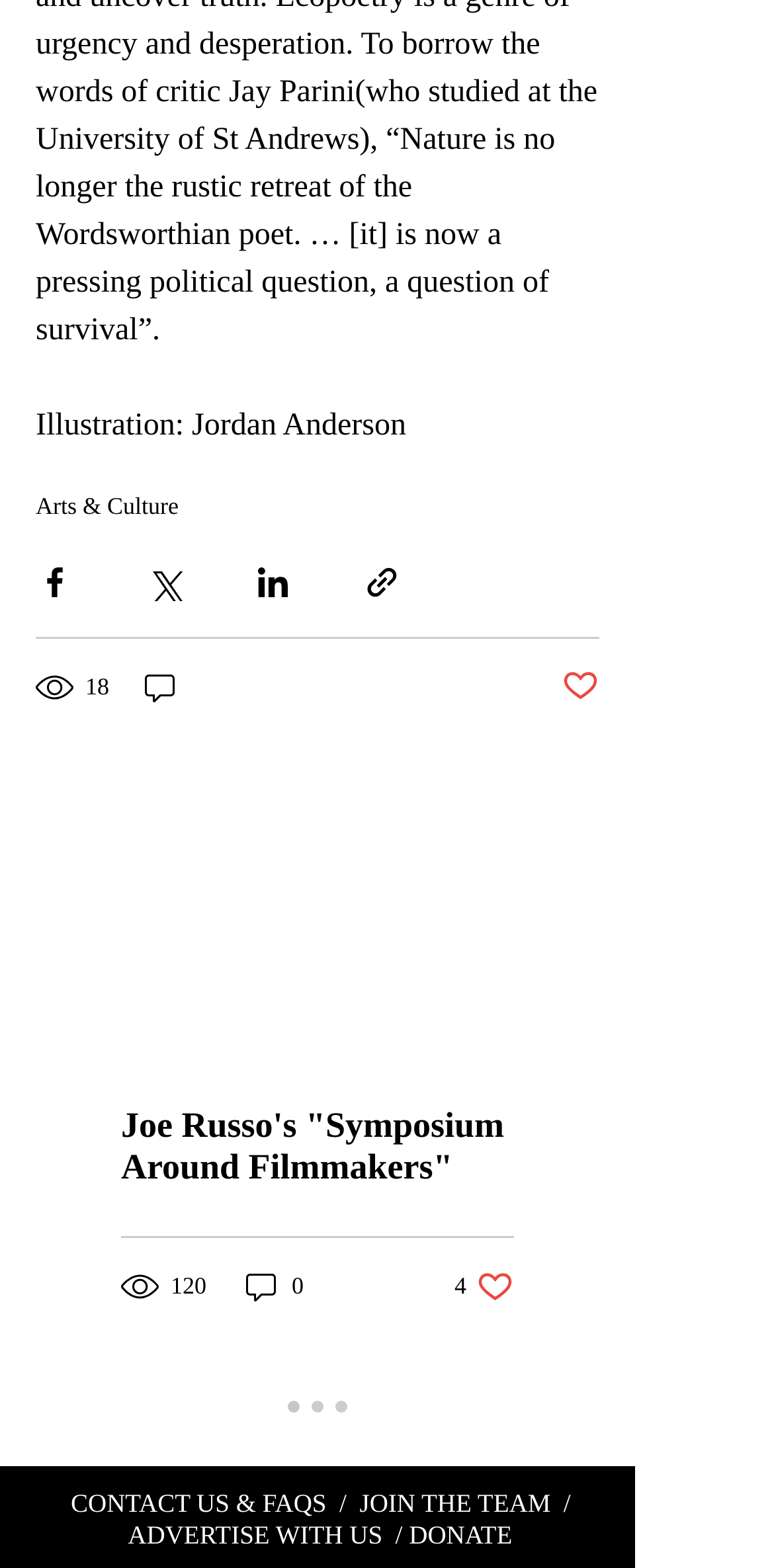Pinpoint the bounding box coordinates for the area that should be clicked to perform the following instruction: "Search for a job".

None